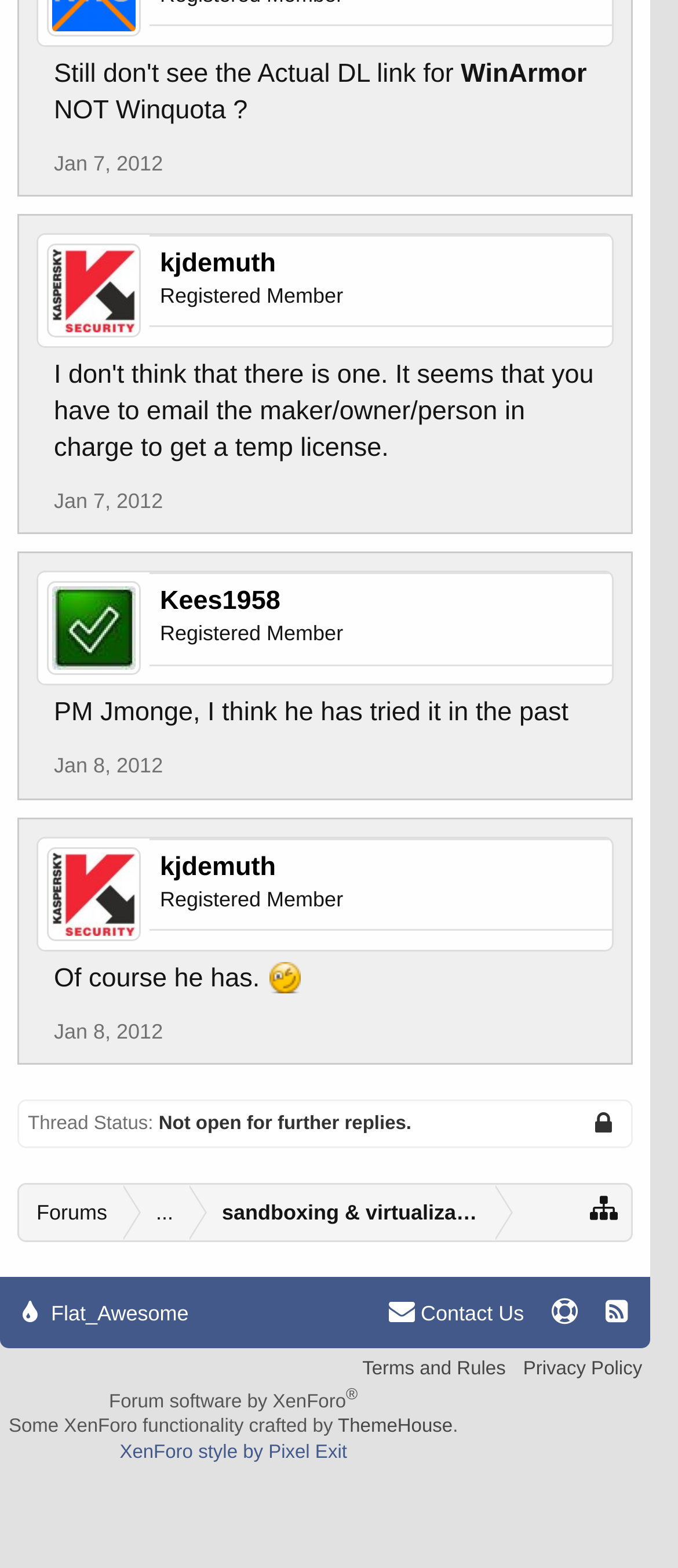Provide the bounding box coordinates for the UI element that is described by this text: "Instagram". The coordinates should be in the form of four float numbers between 0 and 1: [left, top, right, bottom].

None